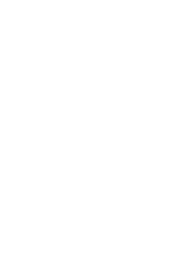Offer a comprehensive description of the image.

The image titled "Artist Spotlights" features a stylized graphic representing the concept of spotlighting artists. It serves as a visual gateway to a collection focused on highlighting various artists, showcasing their talents and contributions to the creative landscape. This graphic aligns with content regarding artistic expressions and the significance of promoting diverse artistic voices within the community. The design likely embodies elements that appeal to an audience interested in art, culture, and achievement.